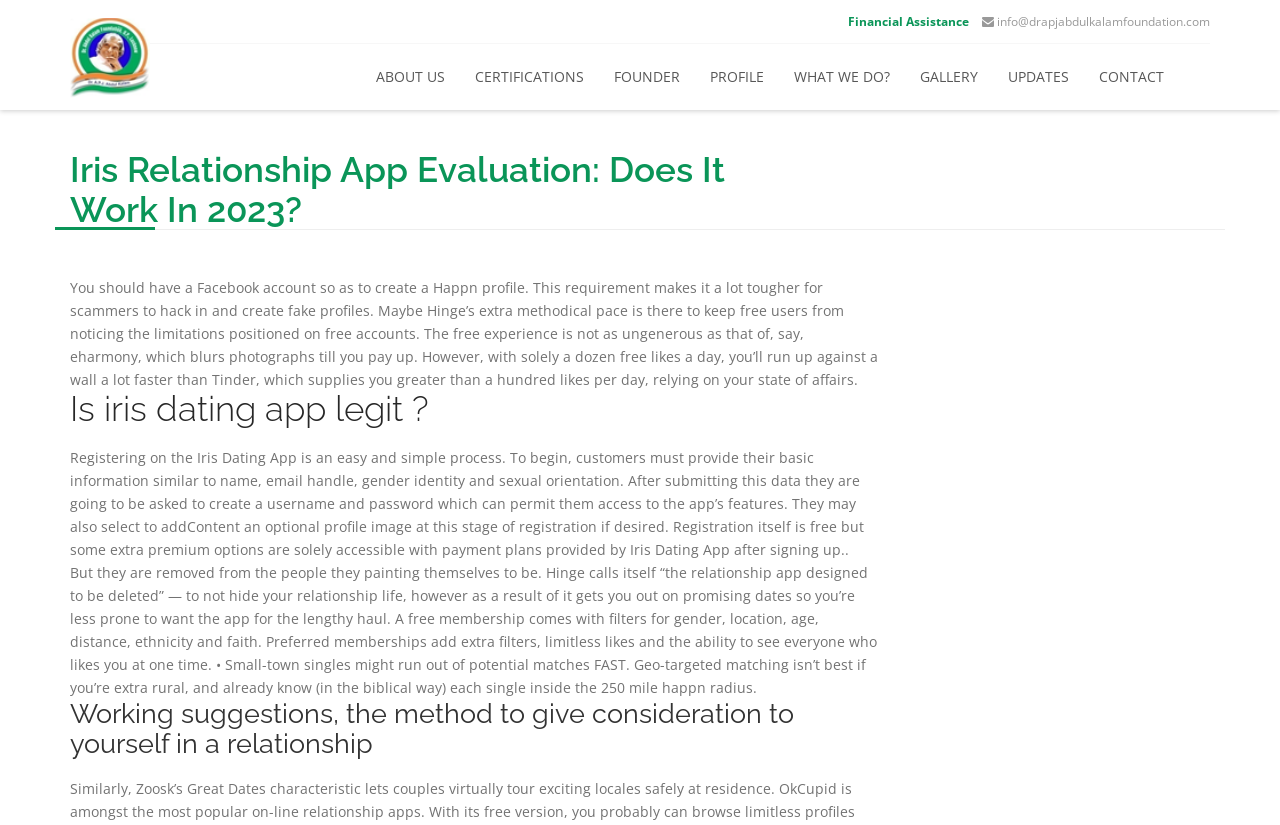How many free likes are available per day?
Refer to the image and provide a one-word or short phrase answer.

A dozen